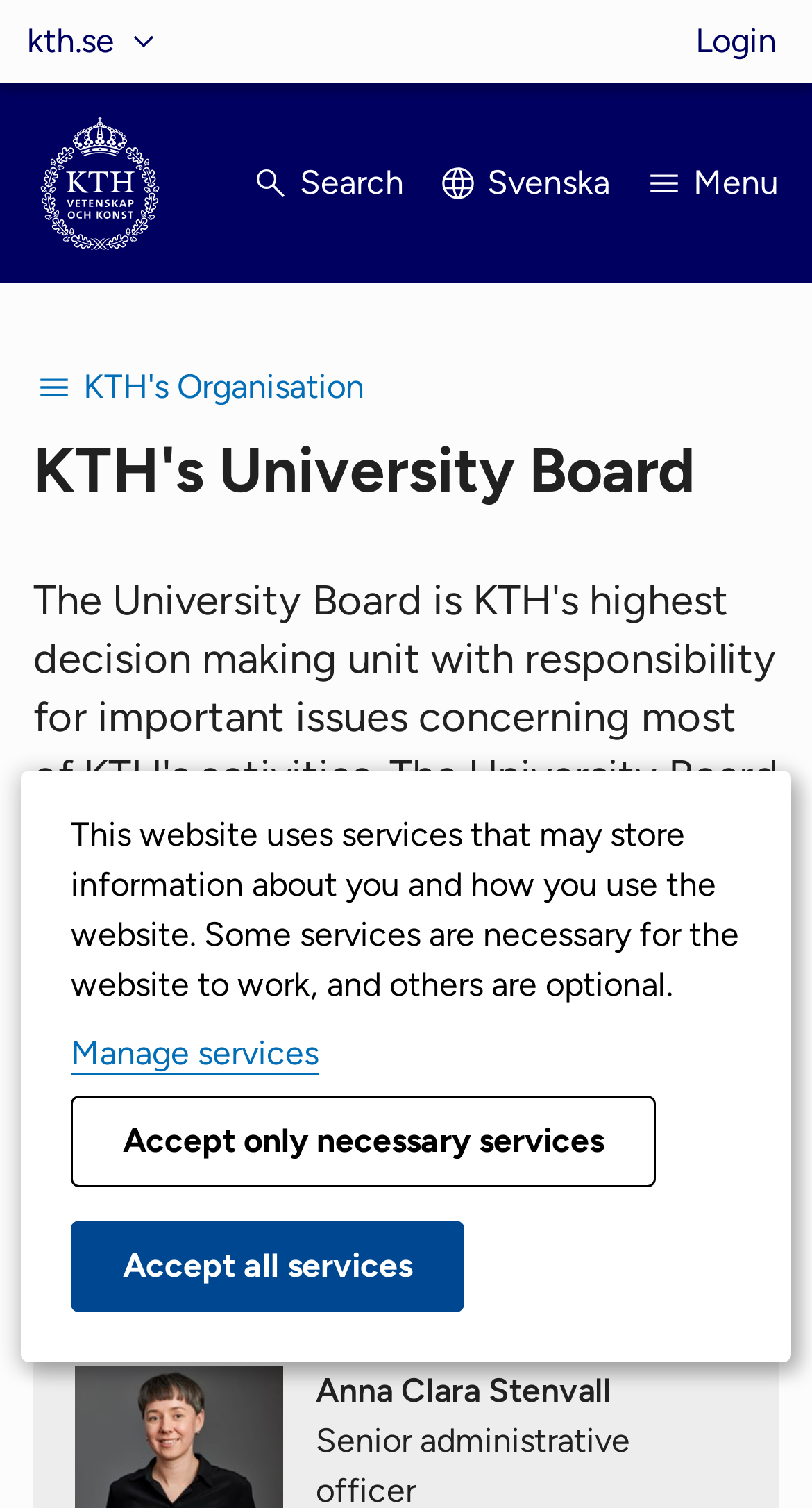Offer a comprehensive description of the webpage’s content and structure.

The webpage is about KTH's University Board, which is the highest decision-making unit responsible for important issues concerning most of KTH's activities. 

At the top of the page, there is a navigation menu labeled "Websites" on the left side, and a "Login" link on the right side. Below the navigation menu, there is a link to KTH's start page, represented by an image. 

In the middle of the top section, there is a search button, a link to switch to Swedish, and a menu button on the right side. 

Below this top section, there is a navigation menu labeled "KTH's Organisation" that spans the entire width of the page. Within this menu, there is a button labeled "KTH's Organisation" on the left side, and a heading that reads "KTH's University Board" below it. 

The main content of the page is divided into two sections. On the left side, there is a static text "UNIVERSITY BOARD" in a large font. On the right side, there is a heading that reads "Contact". 

At the bottom of the page, there is a dialog box that informs users about the website's use of services that may store information about them. The dialog box has three buttons: "Manage services", "Accept only necessary services", and "Accept all services".